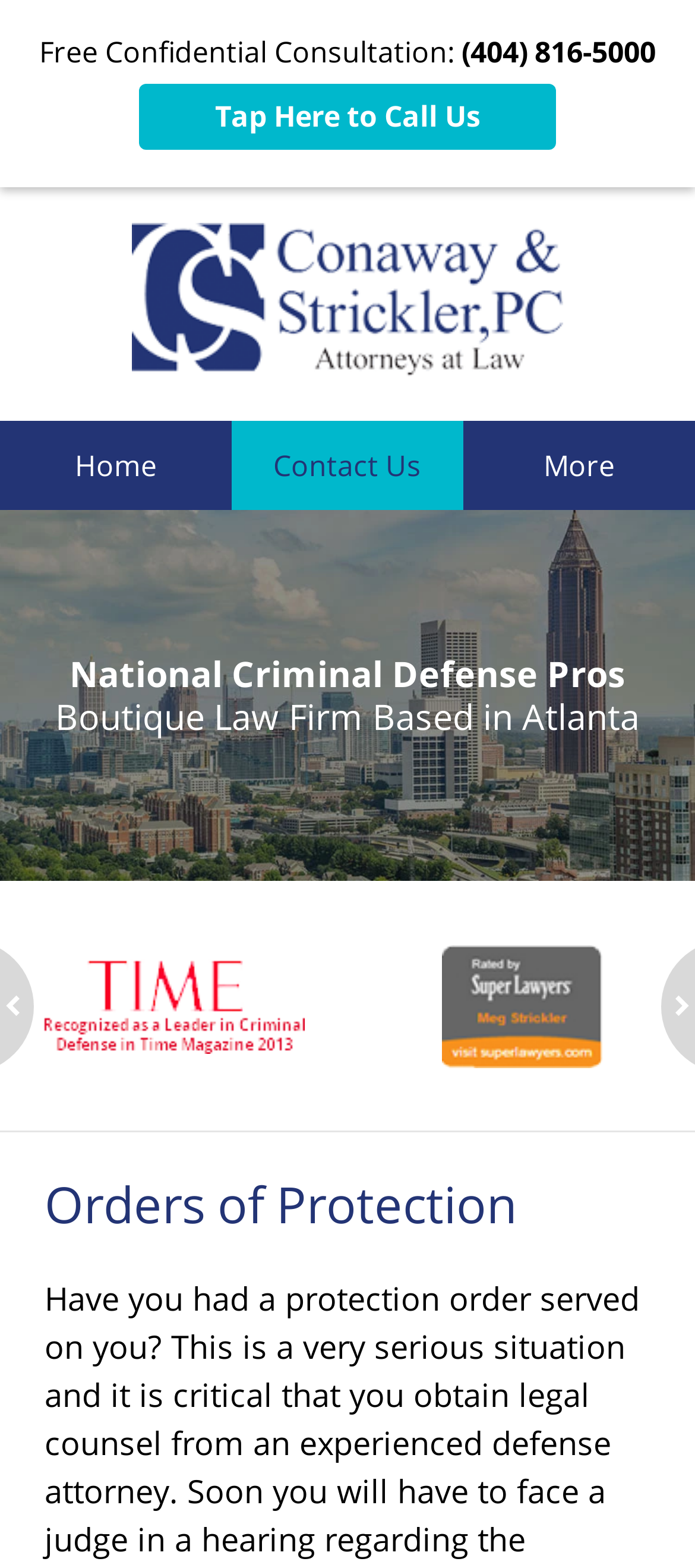From the given element description: "Contact Us", find the bounding box for the UI element. Provide the coordinates as four float numbers between 0 and 1, in the order [left, top, right, bottom].

[0.333, 0.268, 0.667, 0.325]